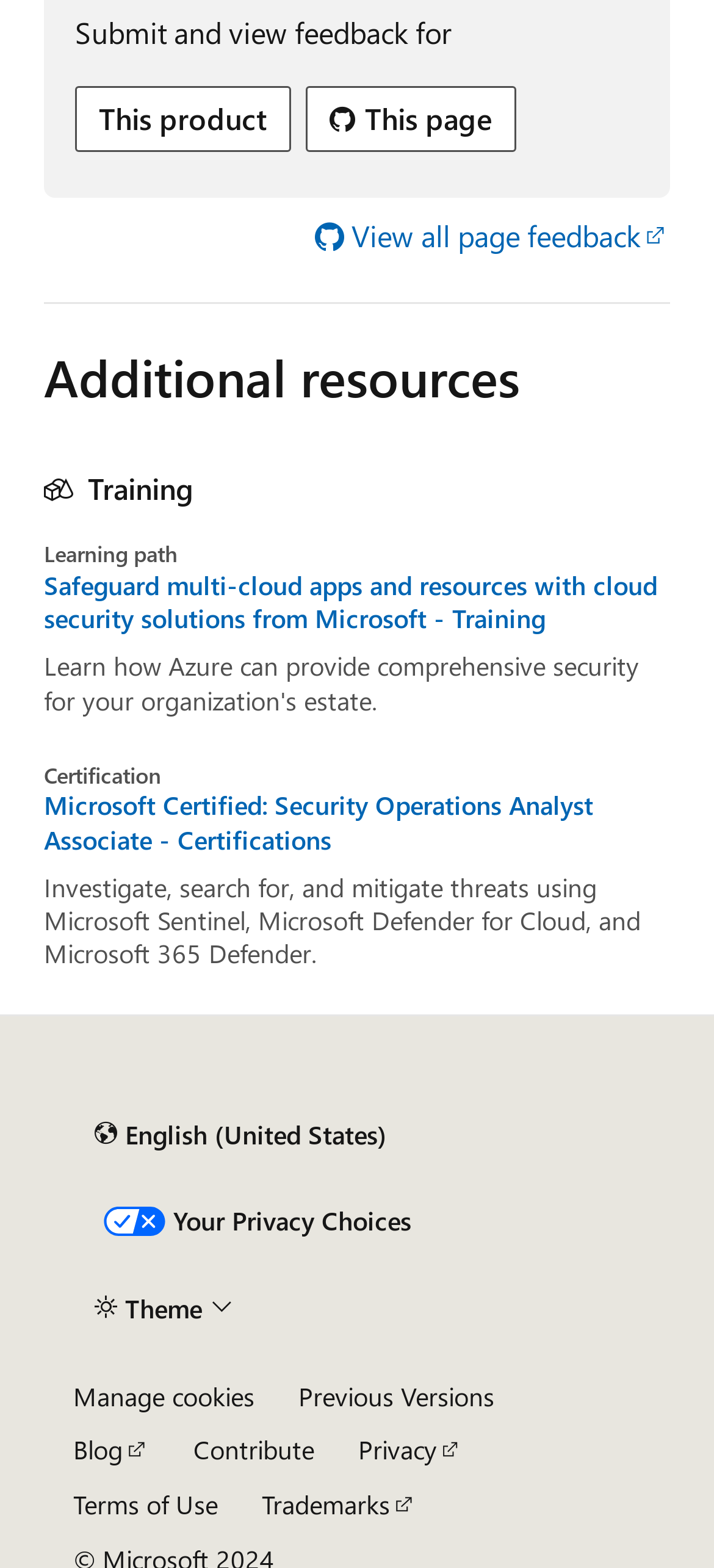Identify and provide the bounding box coordinates of the UI element described: "Trademarks". The coordinates should be formatted as [left, top, right, bottom], with each number being a float between 0 and 1.

[0.367, 0.948, 0.583, 0.97]